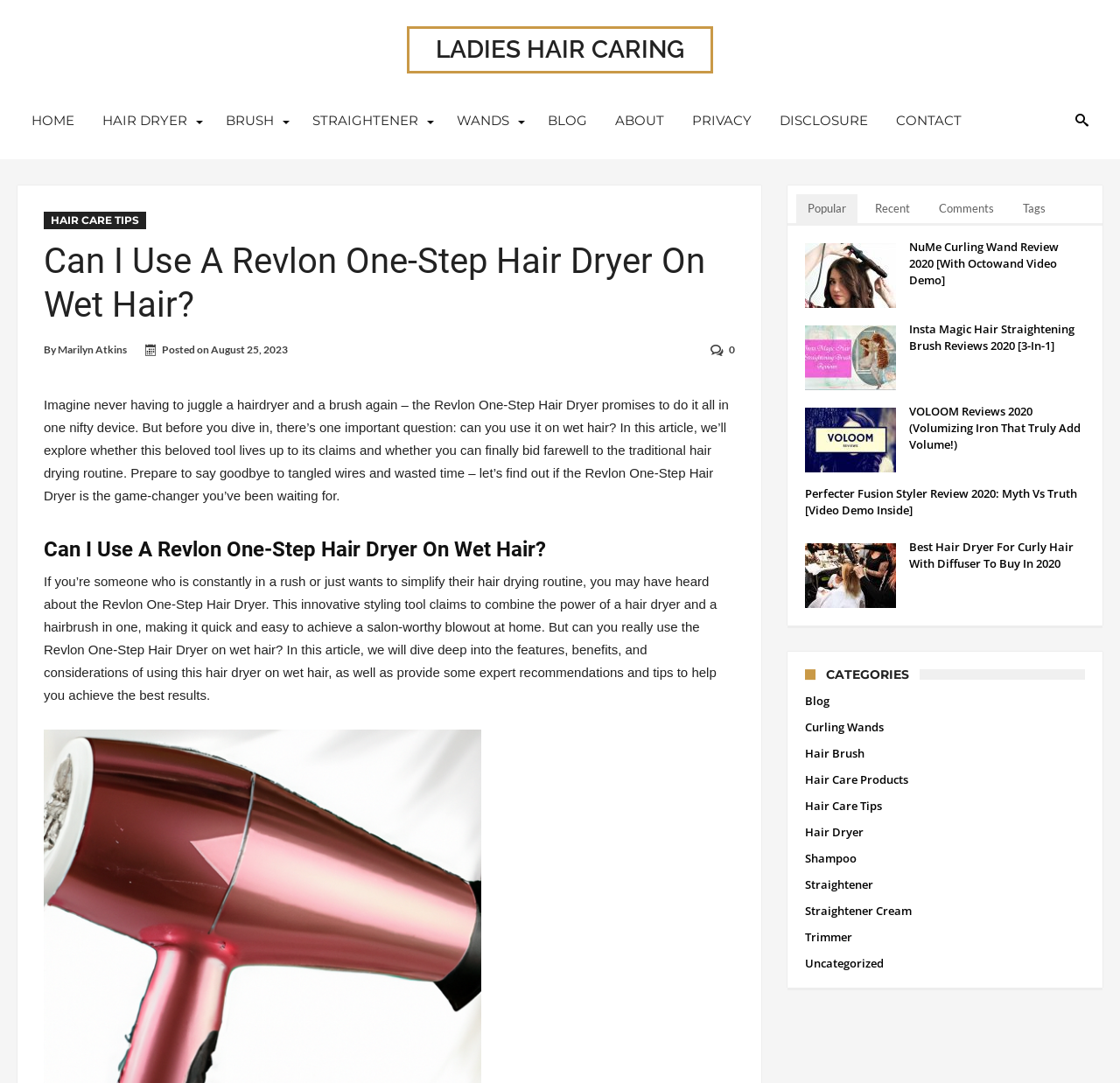Extract the bounding box of the UI element described as: "alt="voloom reviews"".

[0.719, 0.376, 0.8, 0.436]